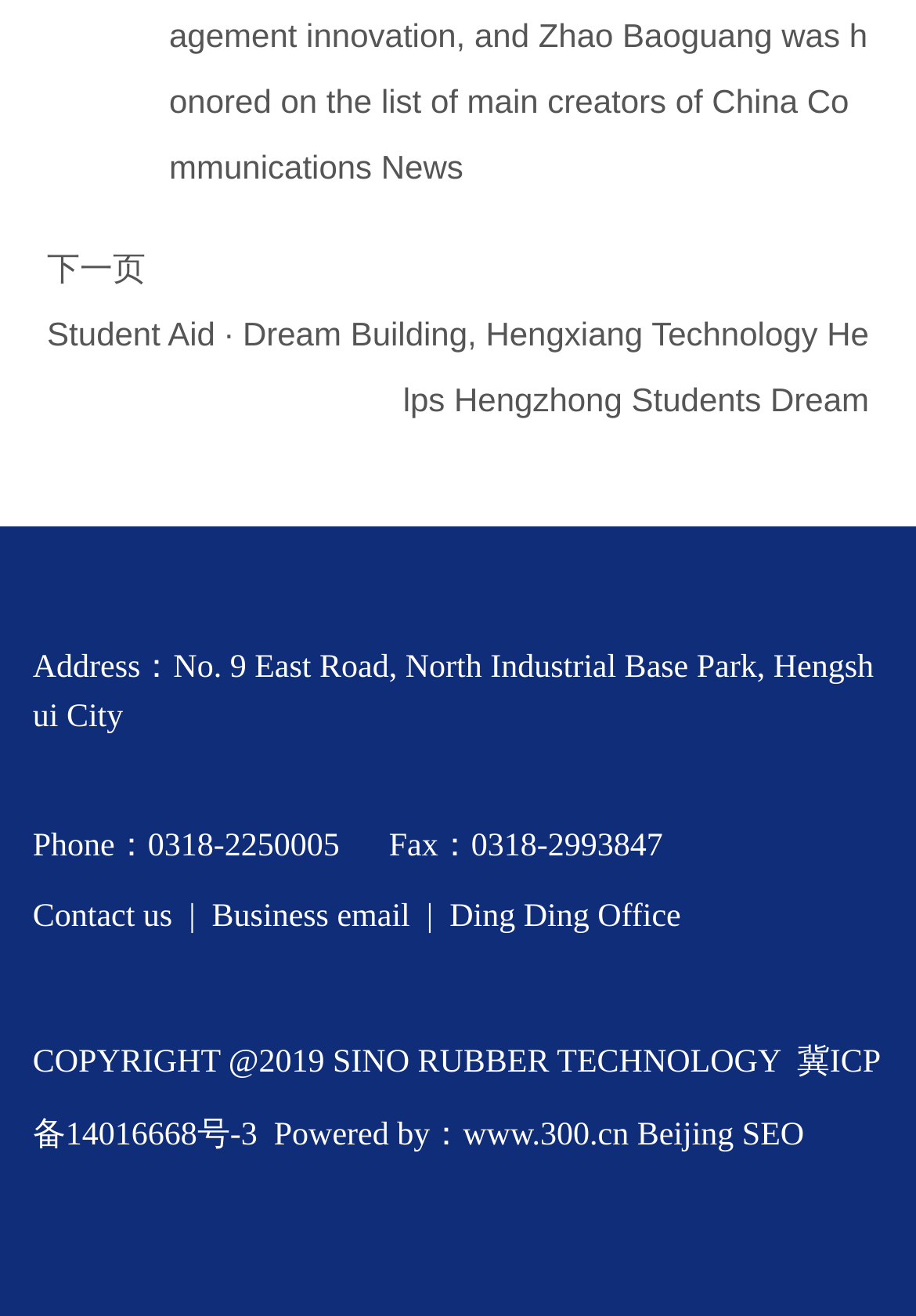What is the name of the company that powers the website?
Please ensure your answer is as detailed and informative as possible.

I found the name of the company by looking at the link element that says 'www.300.cn' which is located at the coordinates [0.505, 0.85, 0.686, 0.877].